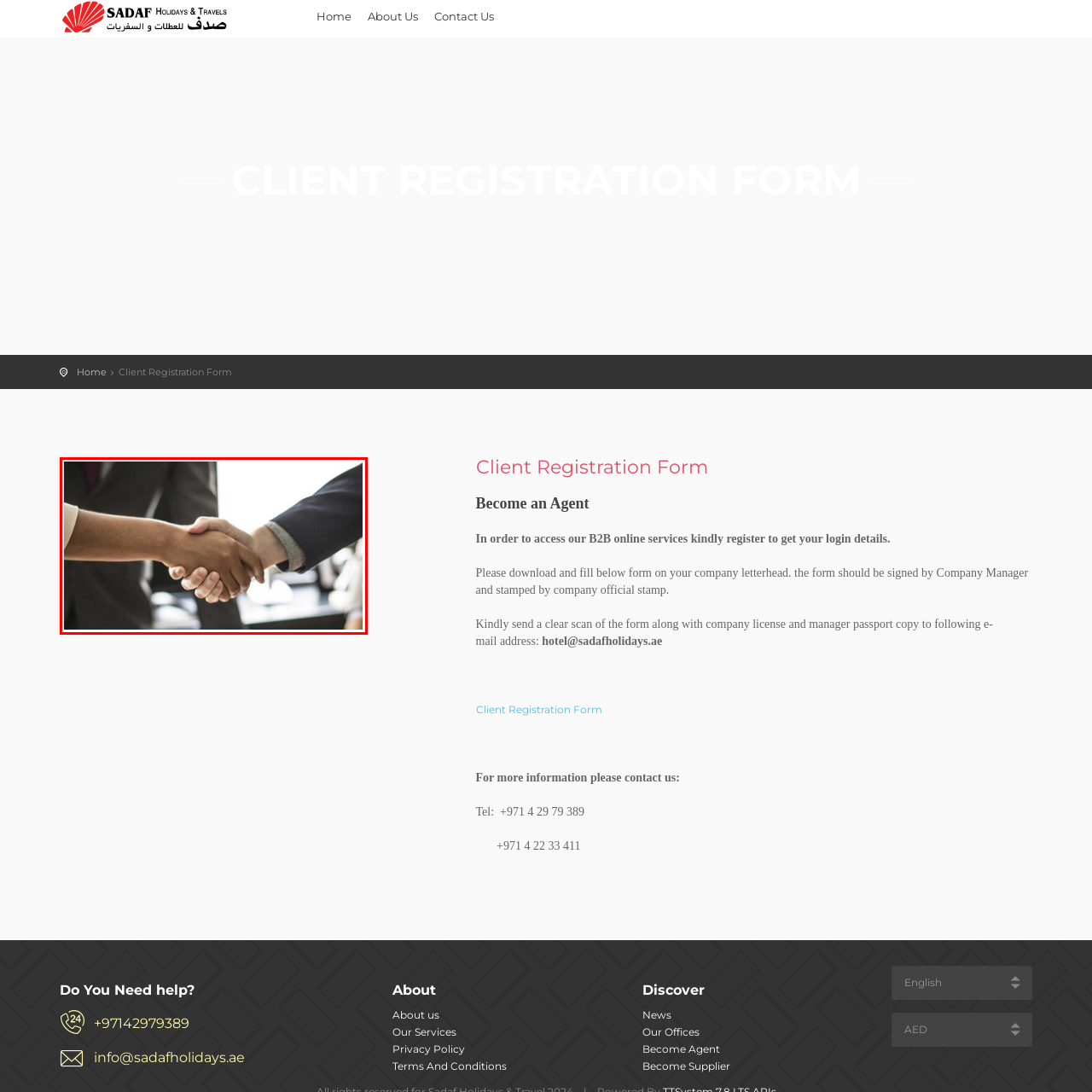Pay attention to the content inside the red bounding box and deliver a detailed answer to the following question based on the image's details: What type of environment is suggested by the setting?

The setting of the image hints at a significant interaction, possibly related to the processes outlined in the Client Registration Form, which emphasizes building relationships in a professional context, suggesting a formal environment.